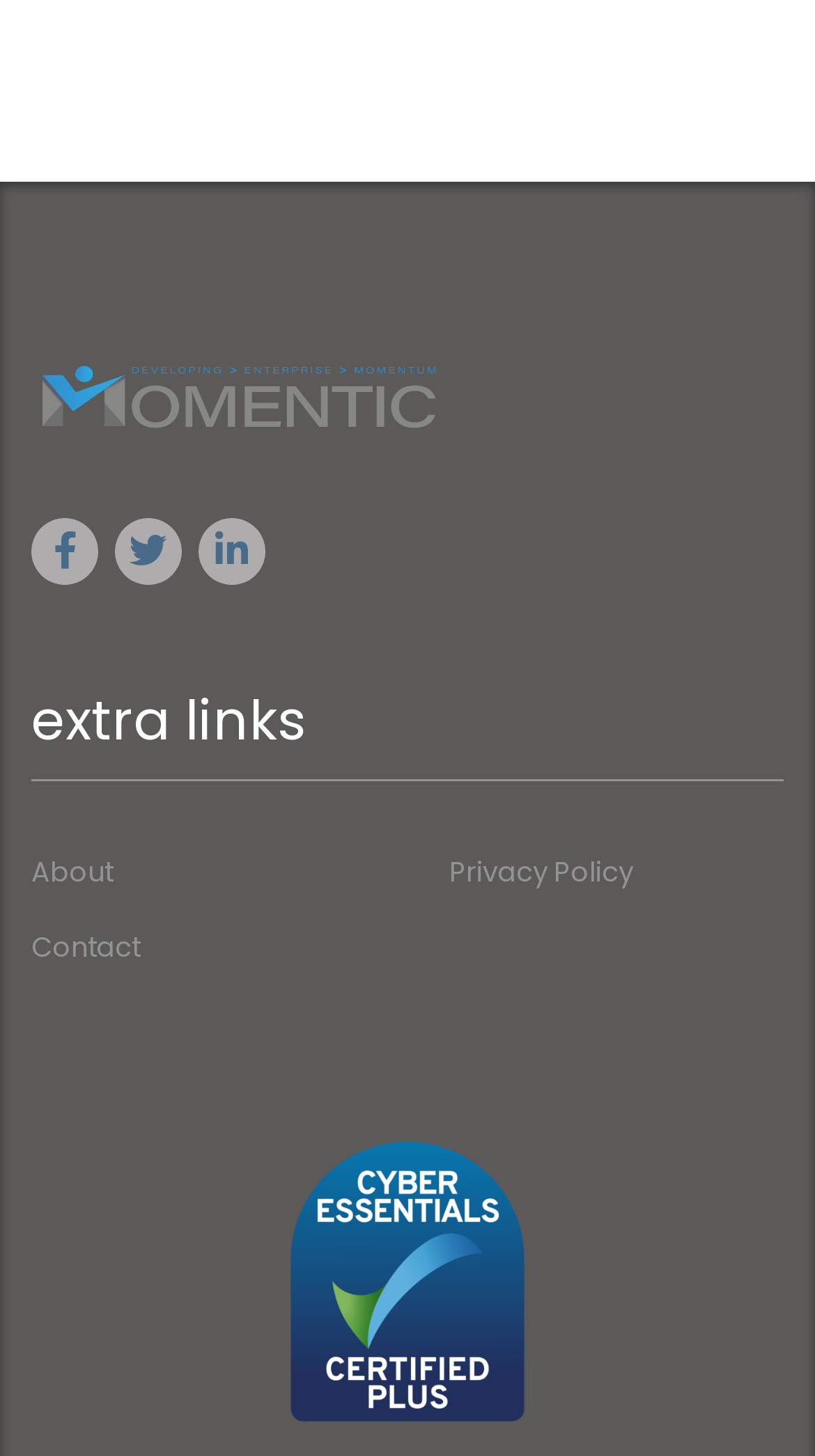What is the last link in the extra links section?
Please provide a single word or phrase as your answer based on the image.

Contact